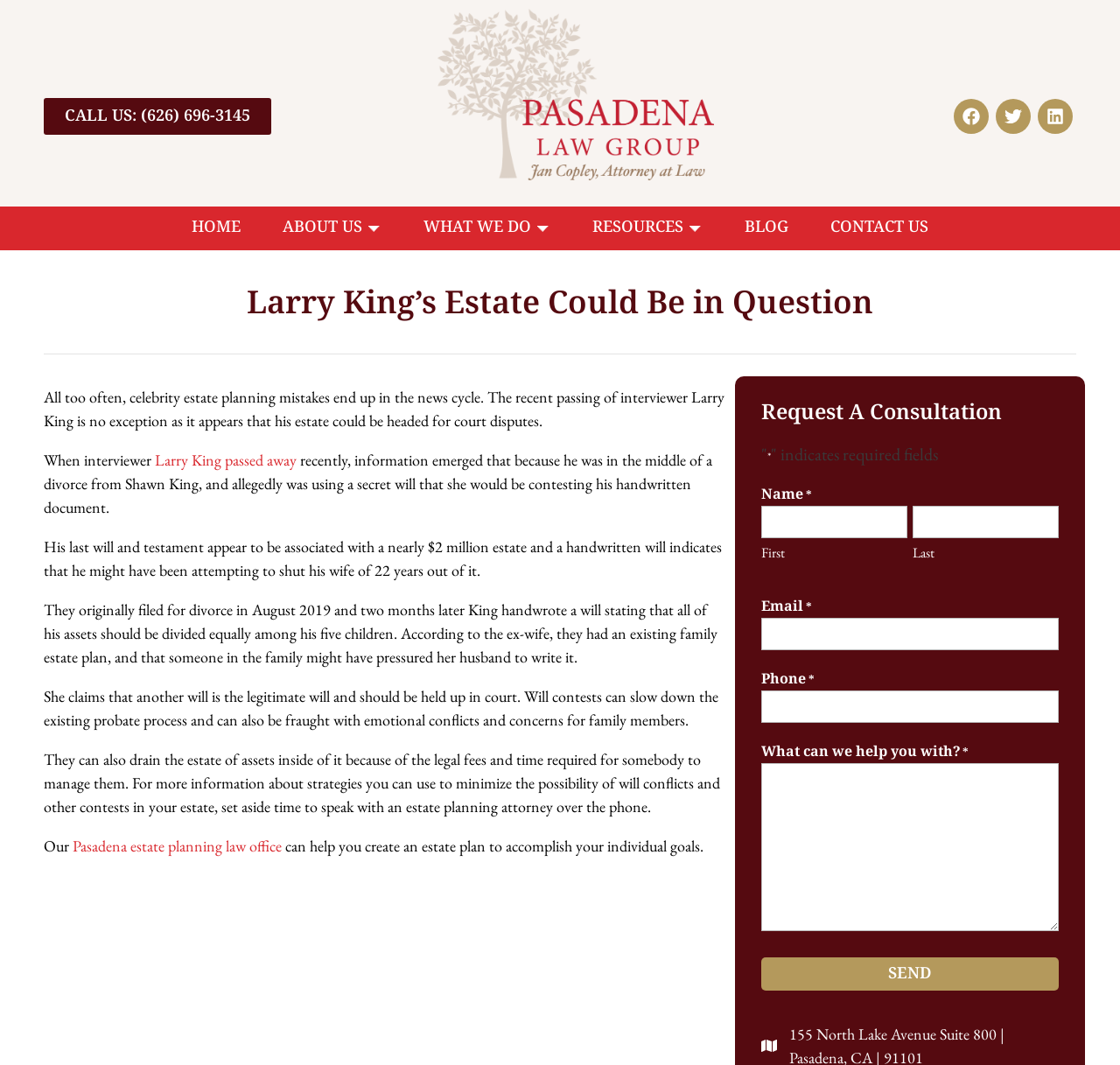Please answer the following question using a single word or phrase: 
How many social media links are there?

3